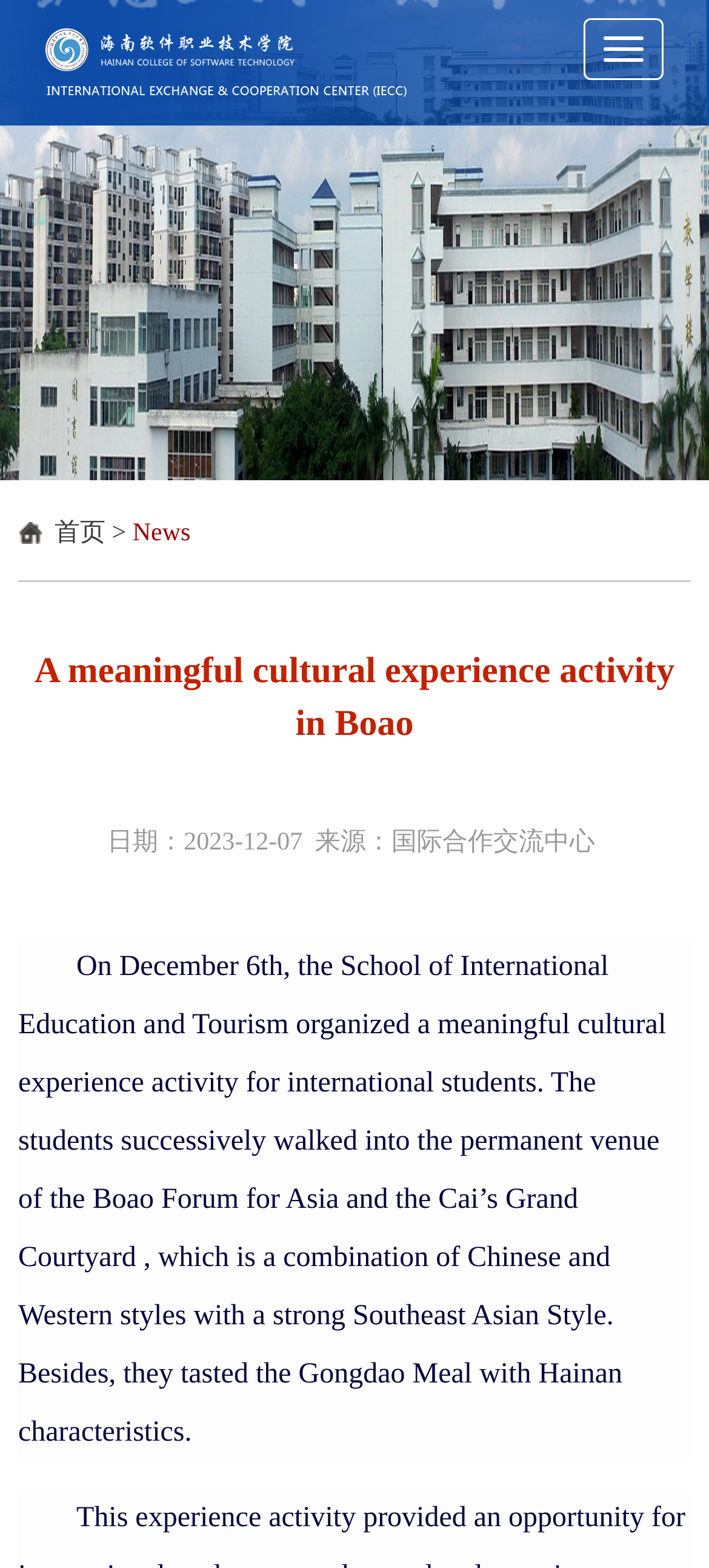Illustrate the webpage with a detailed description.

The webpage appears to be a news article about a cultural experience activity organized by the School of International Education and Tourism for international students. 

At the top of the page, there is a navigation button labeled "Toggle navigation" on the right side, and a logo image on the left side. Below the logo, there are three links: "首页" (home), ">" (a separator), and "News". 

The main content of the article is divided into several paragraphs. The title "A meaningful cultural experience activity in Boao" is displayed prominently at the top. Below the title, there is a line of text indicating the date and source of the article. 

The first paragraph starts with the text "On December 6th, the School of International Education and Tourism organized a meaningful cultural experience activity for international students." The text is arranged in multiple lines, with some words separated by a non-breaking space character. 

The following paragraphs describe the activity, including the students visiting the permanent venue of the Boao Forum for Asia and the Cai’s Grand Courtyard, which is a combination of Chinese and Western styles with a strong Southeast Asian style. The students also tasted the Gongdao Meal with Hainan characteristics. 

There are no images in the main content area, but there is a logo image at the top of the page.